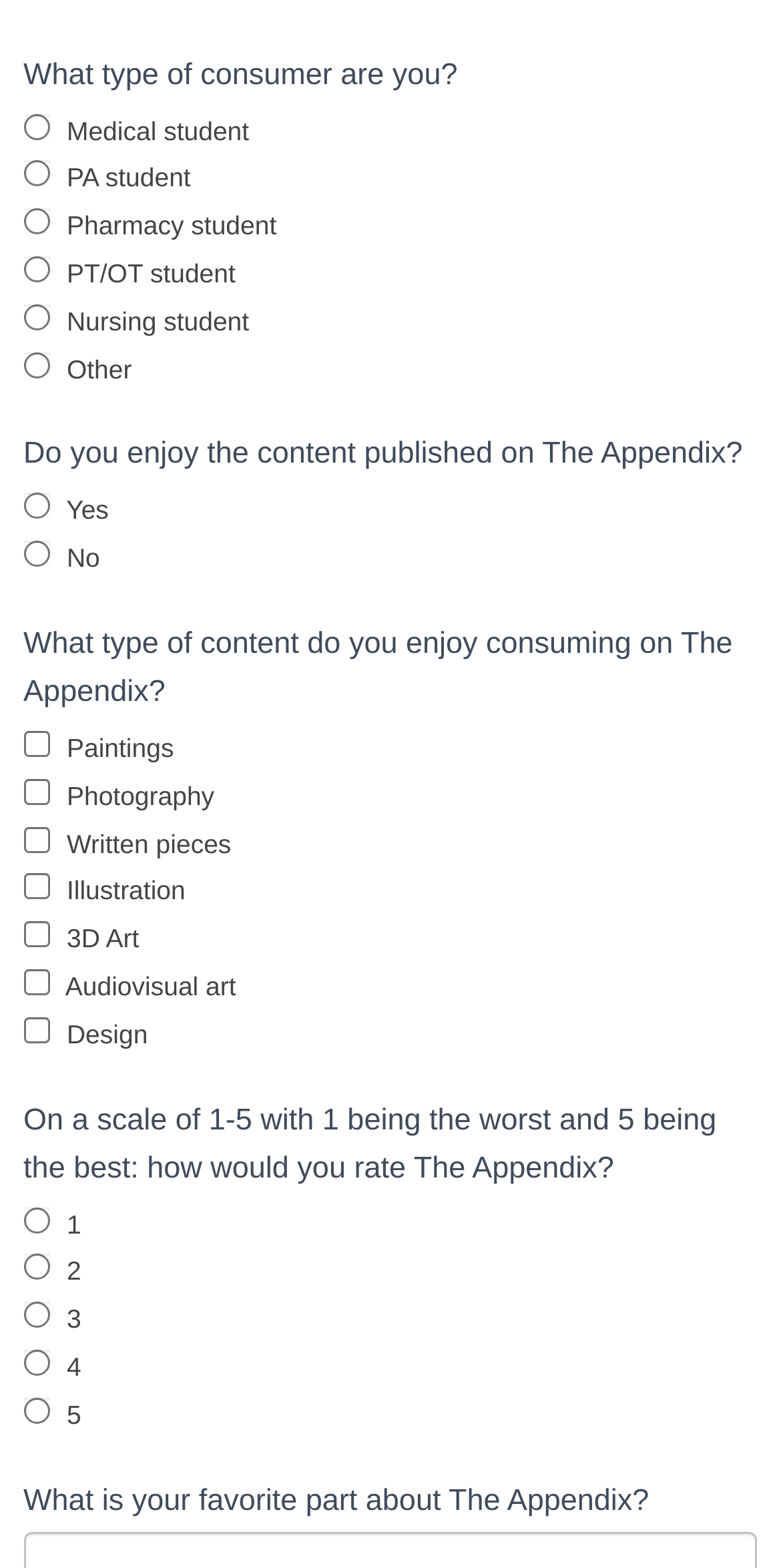What is the topic of the last question on the webpage?
Using the image as a reference, answer the question with a short word or phrase.

Favorite part about The Appendix